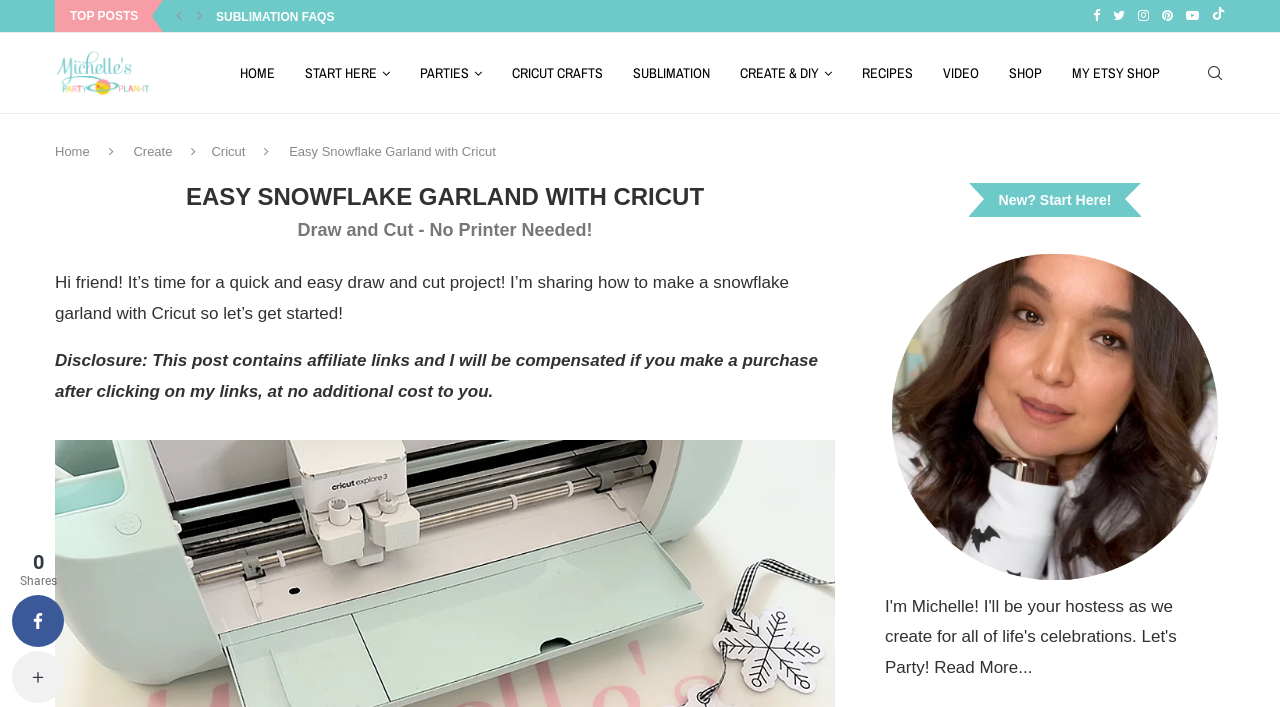Respond with a single word or phrase to the following question: How many shares does the post have?

0